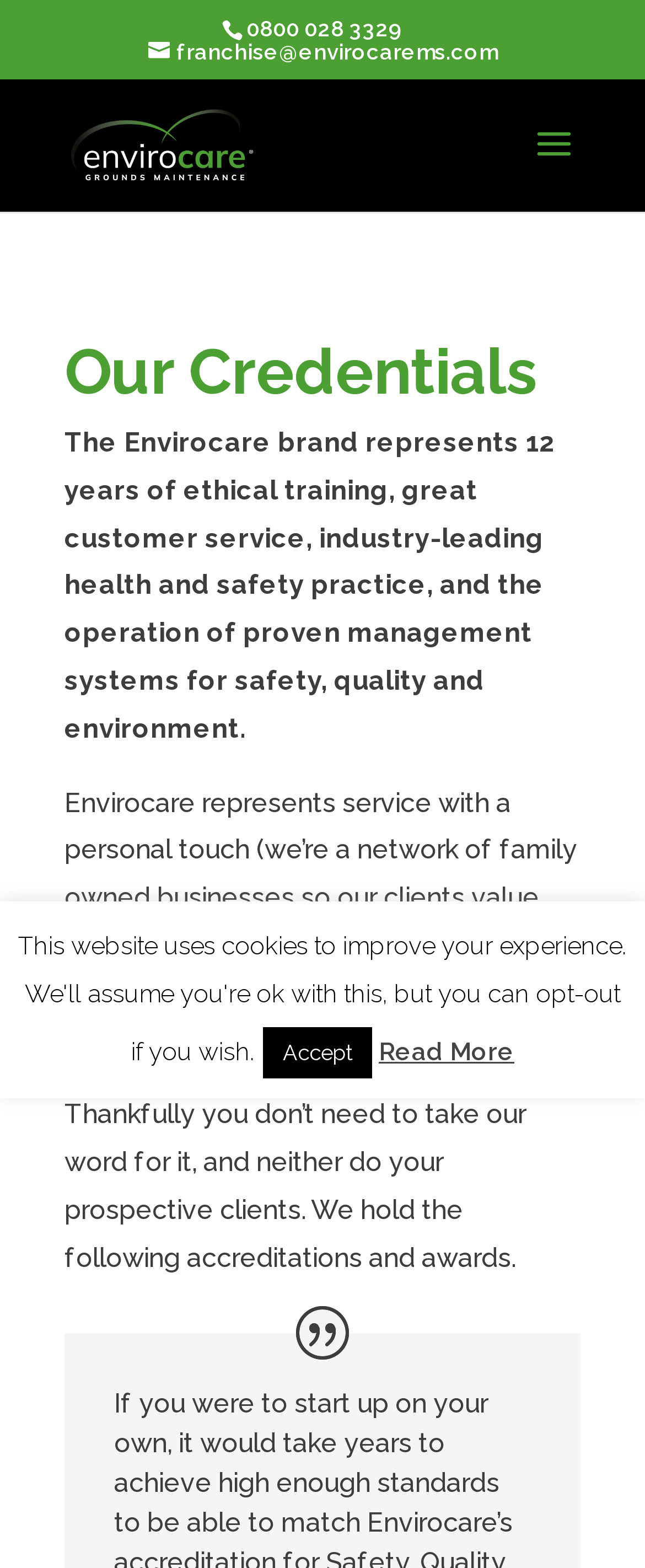Given the description of the UI element: "Read More", predict the bounding box coordinates in the form of [left, top, right, bottom], with each value being a float between 0 and 1.

[0.587, 0.661, 0.797, 0.68]